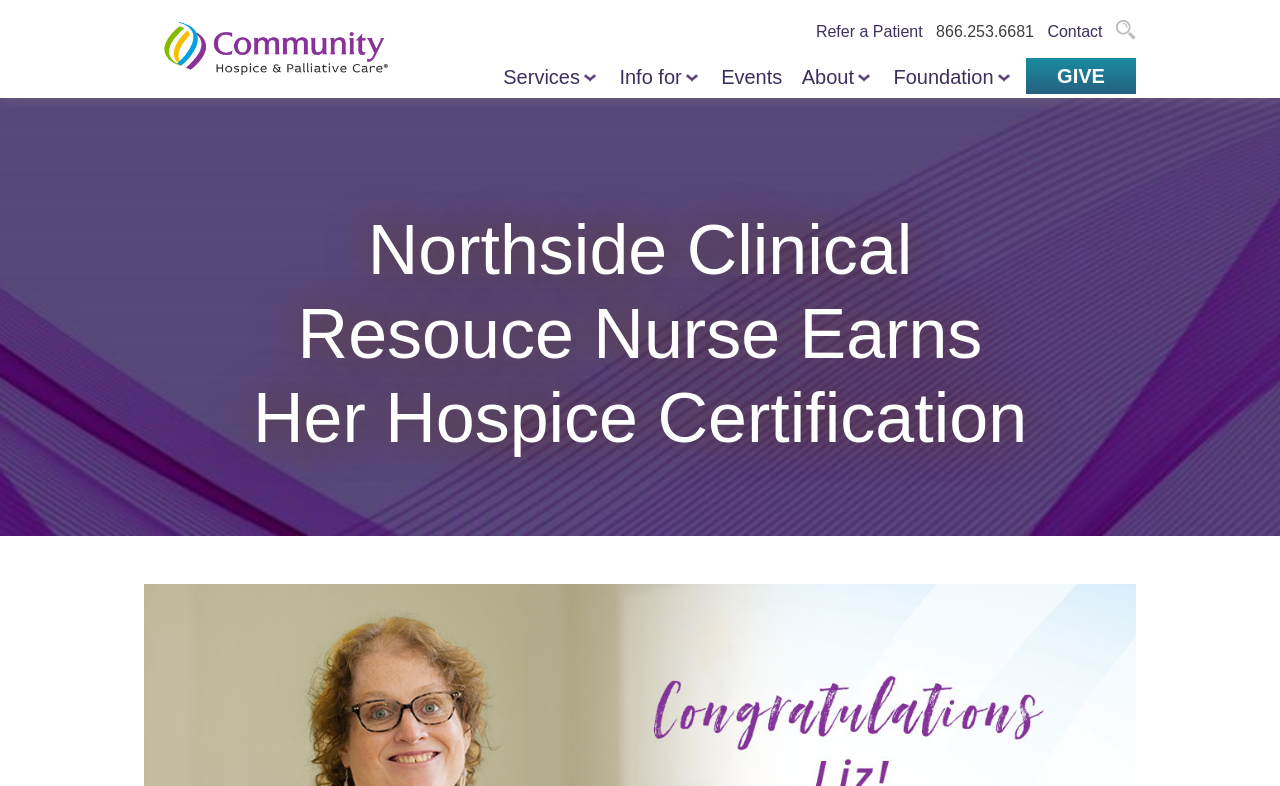From the element description Community Hospice & Palliative Care, predict the bounding box coordinates of the UI element. The coordinates must be specified in the format (top-left x, top-left y, bottom-right x, bottom-right y) and should be within the 0 to 1 range.

[0.128, 0.0, 0.303, 0.122]